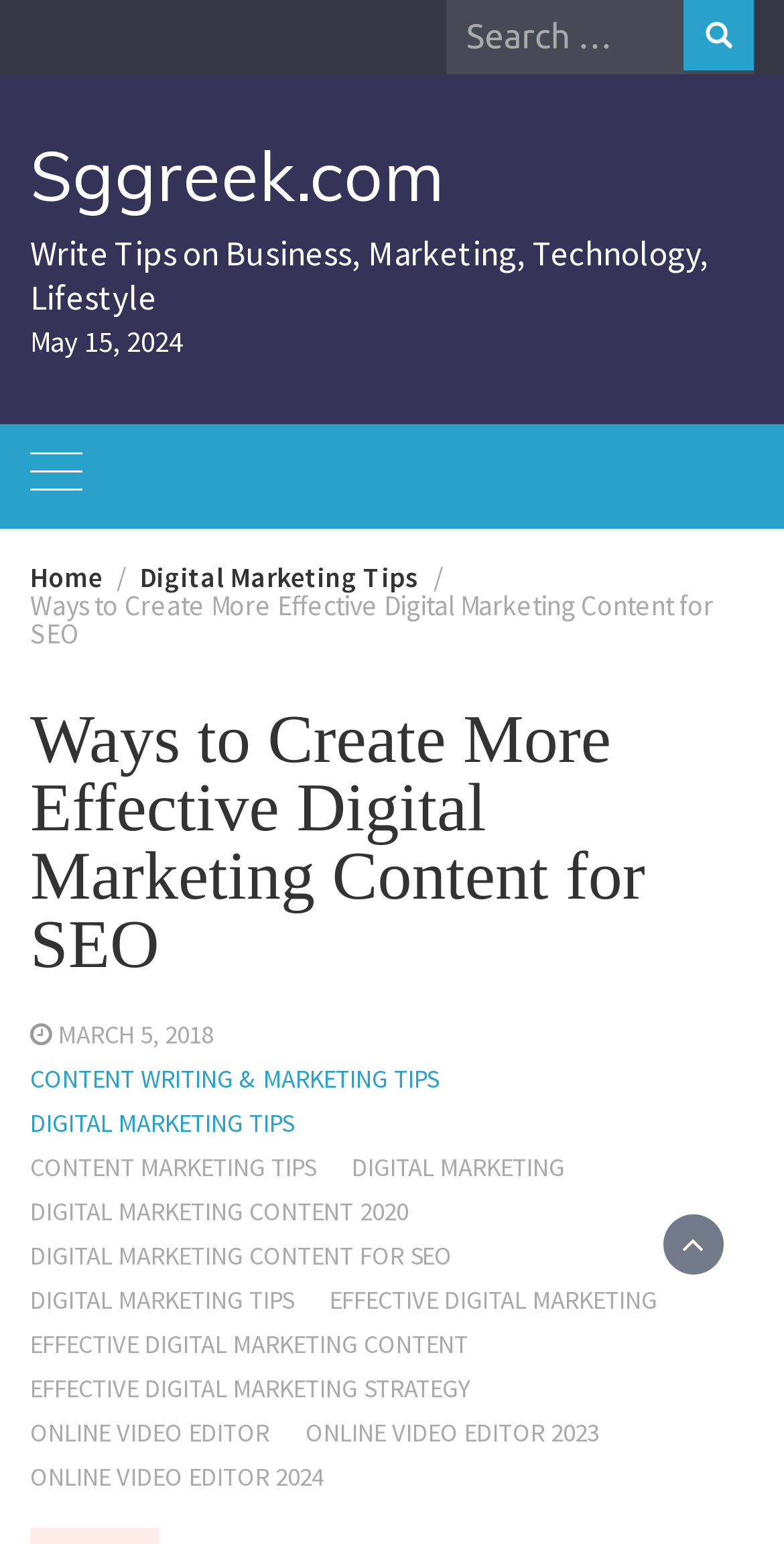Please determine the bounding box of the UI element that matches this description: Effective Digital Marketing strategy. The coordinates should be given as (top-left x, top-left y, bottom-right x, bottom-right y), with all values between 0 and 1.

[0.038, 0.888, 0.6, 0.909]